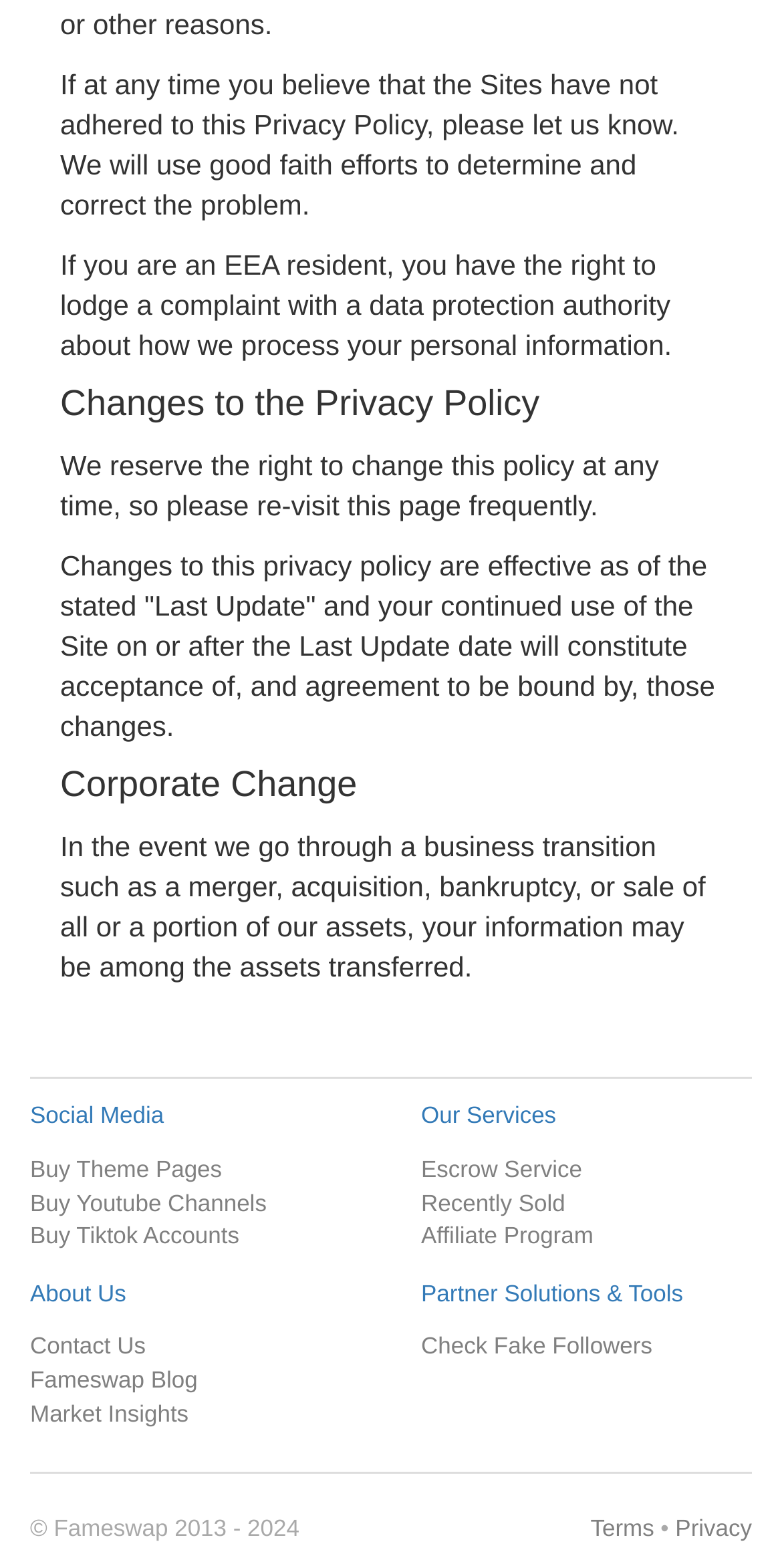Please find the bounding box coordinates of the section that needs to be clicked to achieve this instruction: "Read the article about the genesis of 101desires.com Internet".

None